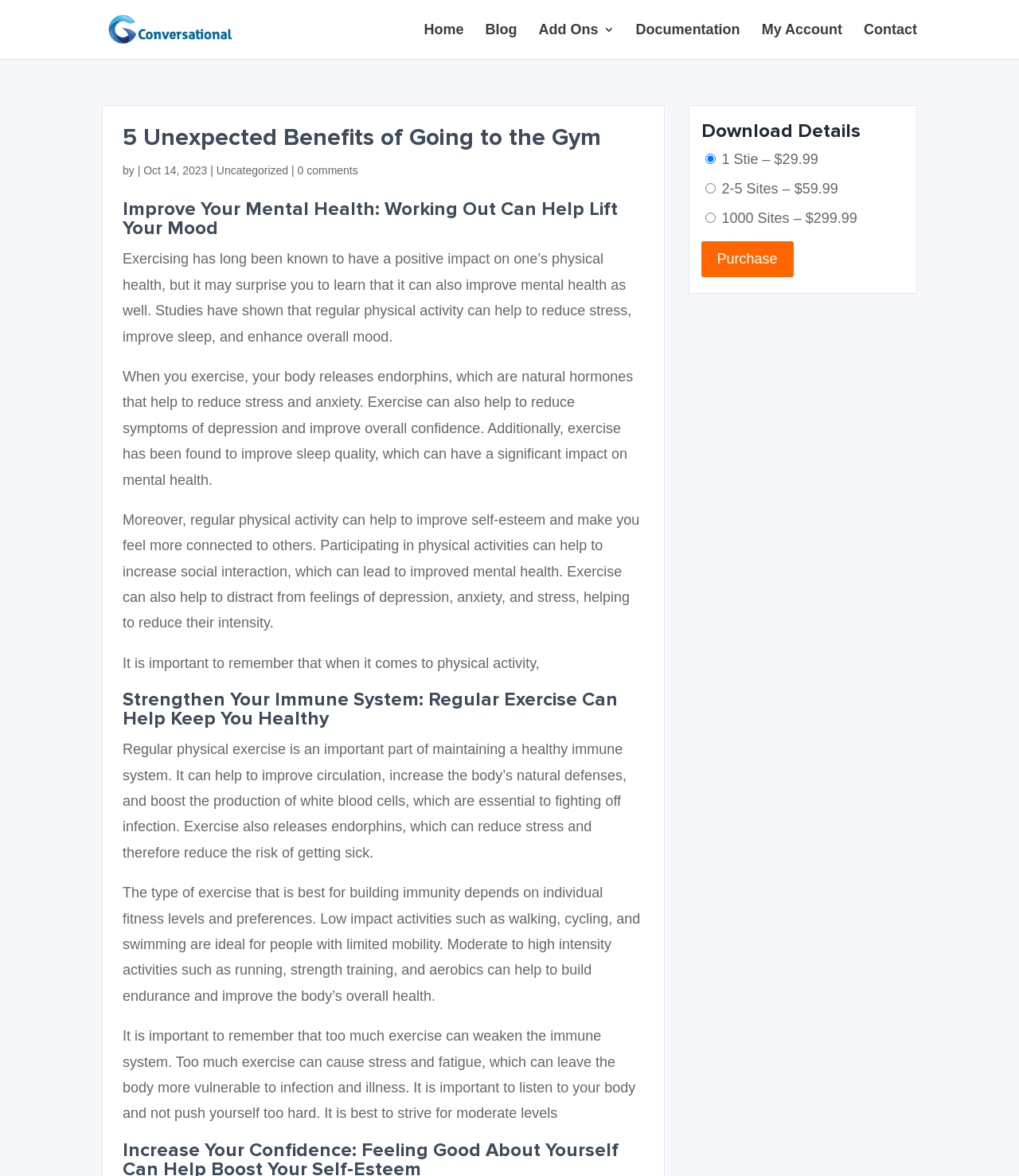Refer to the image and provide an in-depth answer to the question:
What is the current state of the 'Purchase' button?

The 'Purchase' button has a 'Loading' indicator, suggesting that the button is currently processing a request or transaction, and is not available for clicking.